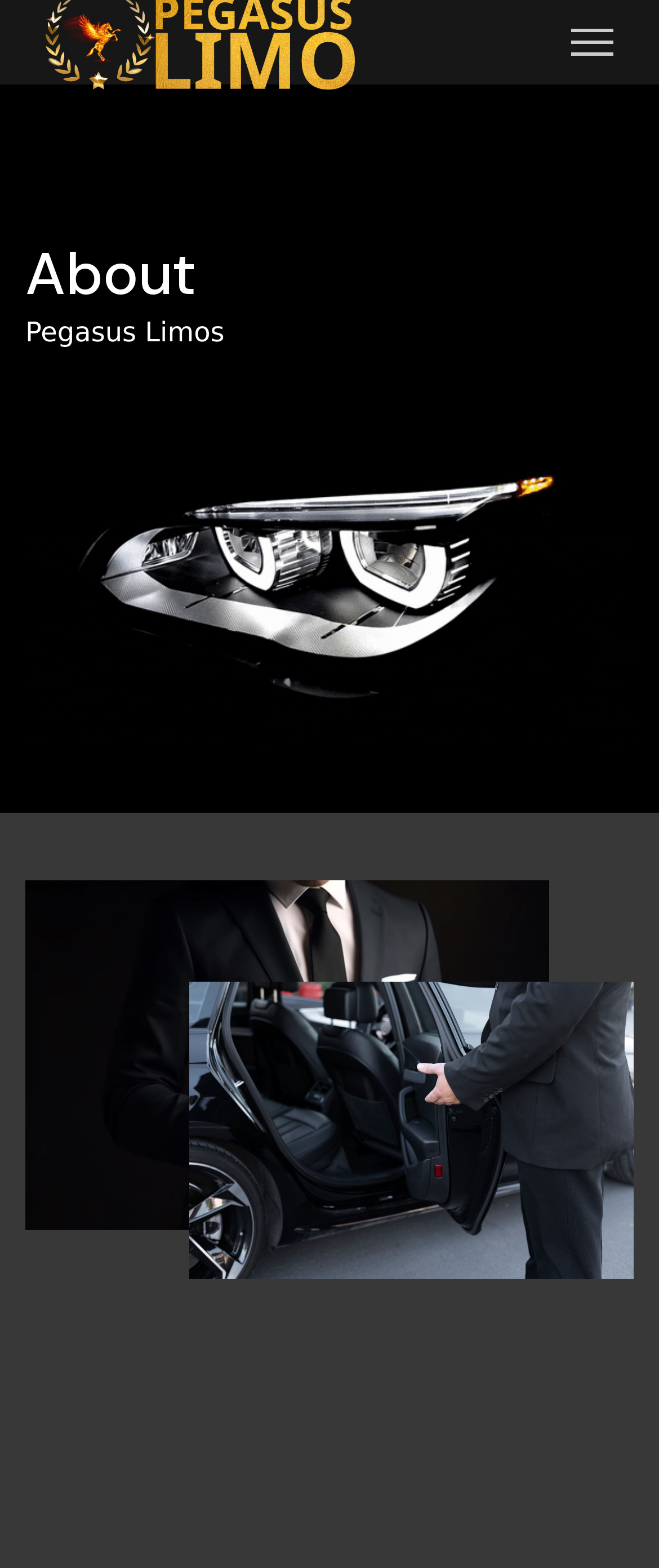Find the bounding box coordinates for the HTML element specified by: "aria-label="Menu" title="Menu"".

[0.867, 0.0, 0.931, 0.054]